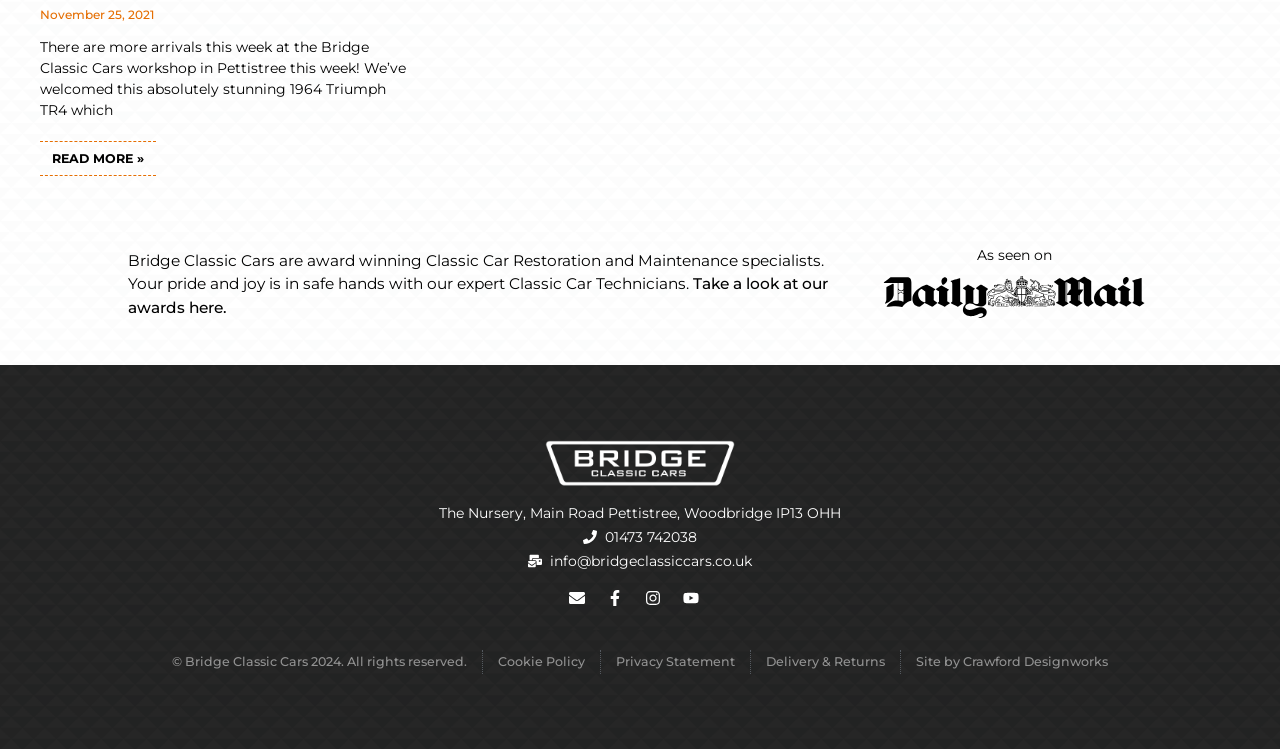Find the bounding box coordinates for the element described here: "Cookie Policy".

[0.389, 0.867, 0.457, 0.899]